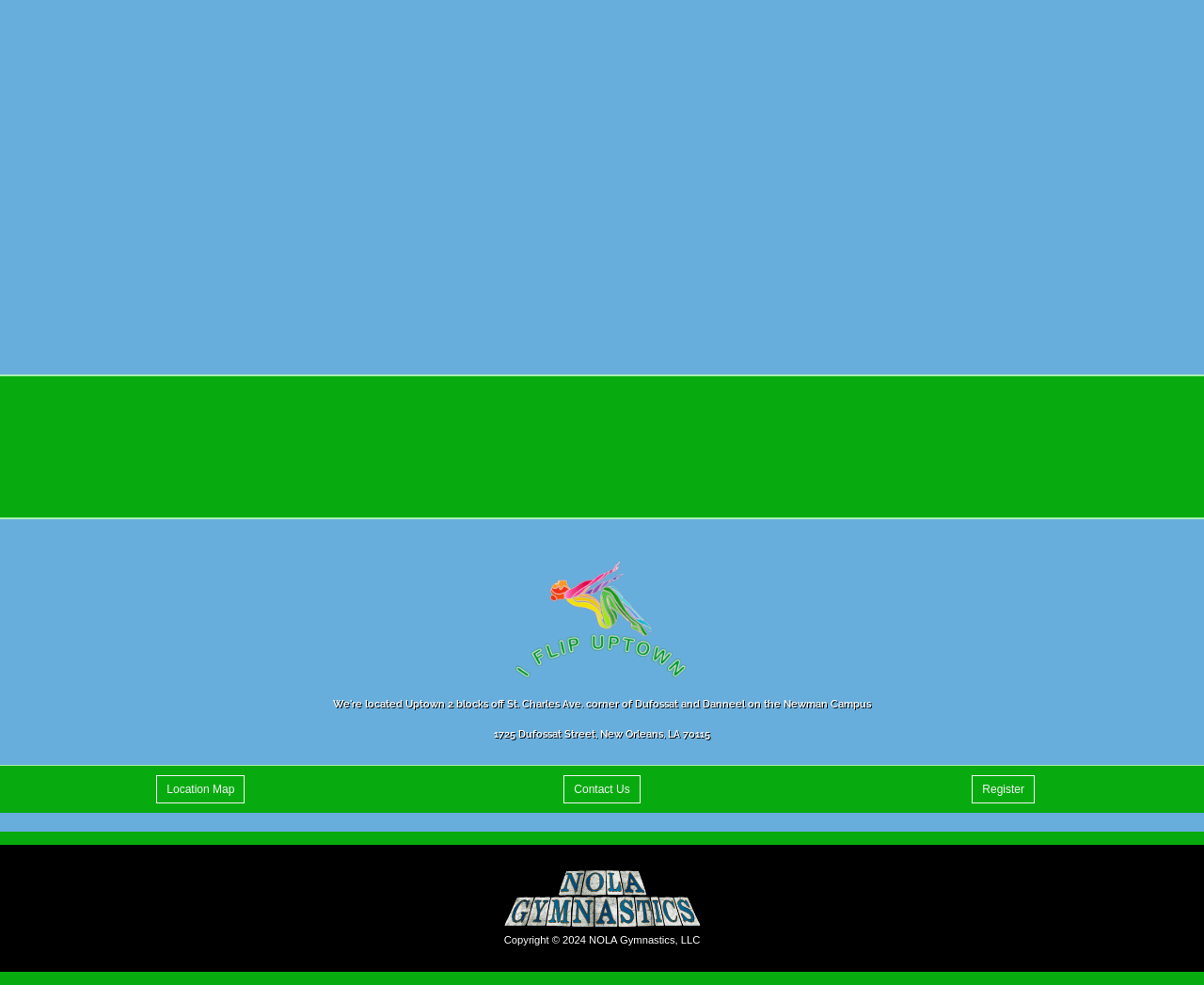Give a concise answer using only one word or phrase for this question:
What is the address of the gymnastics center?

1725 Dufossat Street, New Orleans, LA 70115